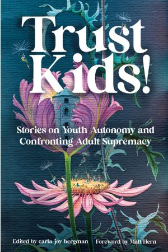Provide a comprehensive description of the image.

The image features the book cover of "Trust Kids!", edited by Carla Joy Bergman, with a foreword by Nirali Bhatt. The cover prominently displays the title in bold, white letters, set against a rich, textured blue background. Below the title, an illustration of a large, pink lotus flower captures attention, symbolizing themes of growth and empowerment. The subtitle reads "Stories on Youth Autonomy and Confronting Adult Supremacy," highlighting the book's focus on advocating for the rights and voices of children and young people. This visually striking cover invites readers to explore the unique perspectives presented within its pages.